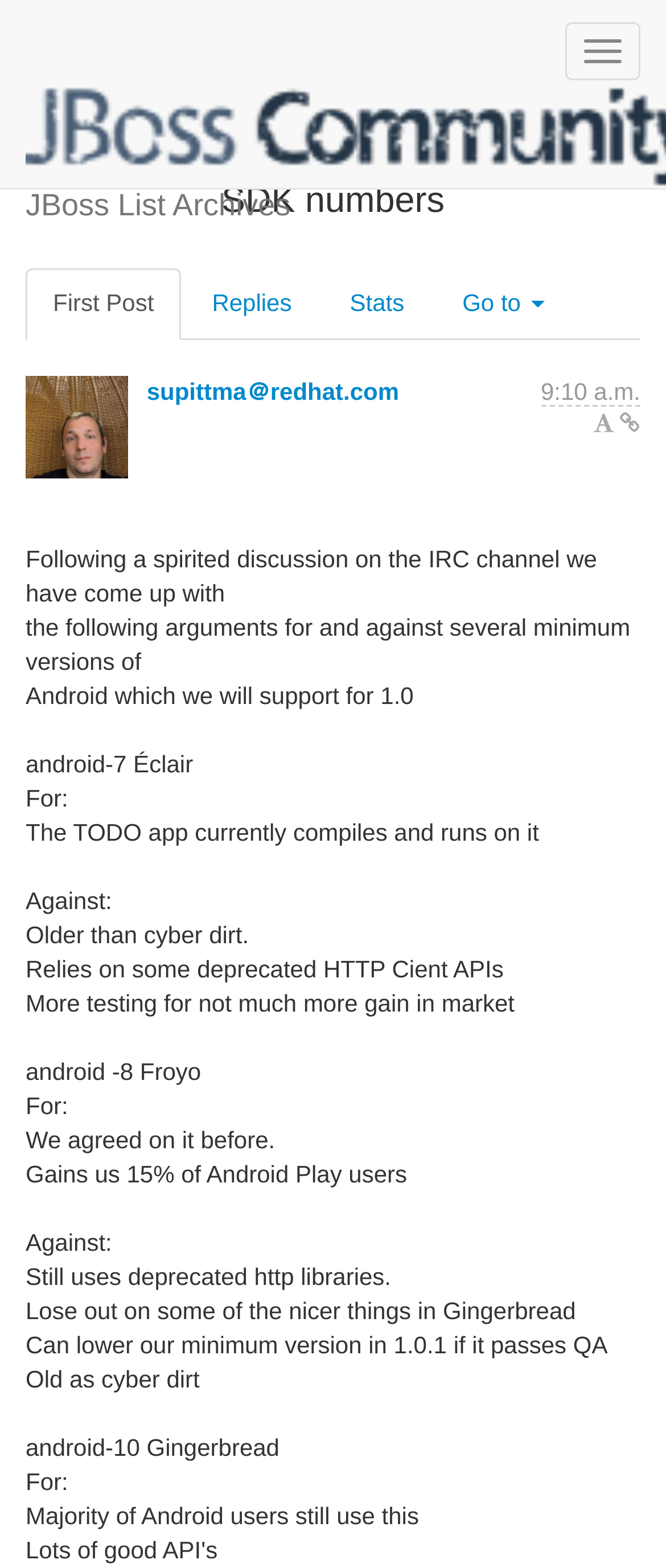Identify the bounding box coordinates of the clickable region to carry out the given instruction: "View first post".

[0.038, 0.171, 0.272, 0.217]